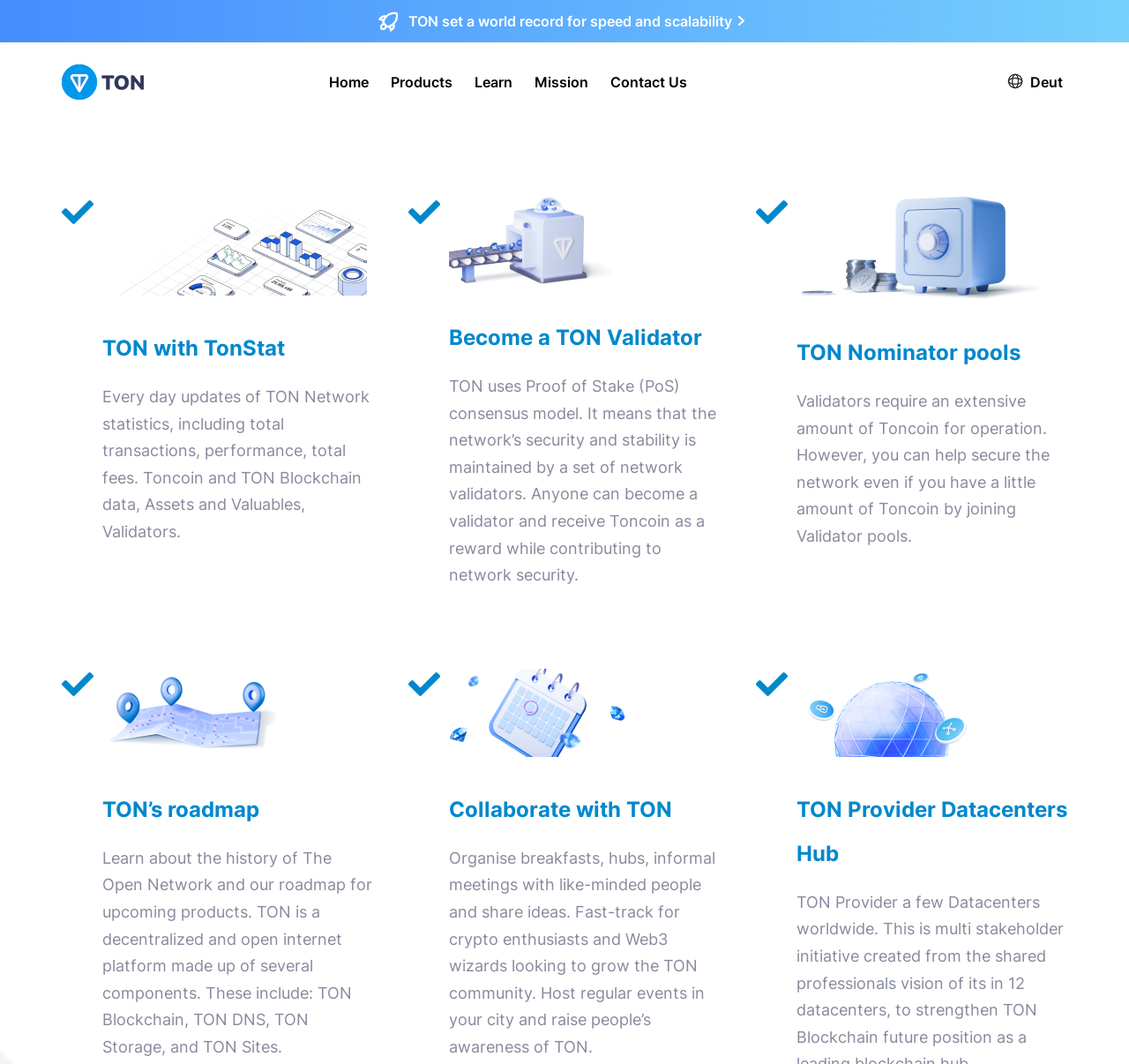Using the element description: "TON Nominator pools", determine the bounding box coordinates for the specified UI element. The coordinates should be four float numbers between 0 and 1, [left, top, right, bottom].

[0.705, 0.311, 0.904, 0.352]